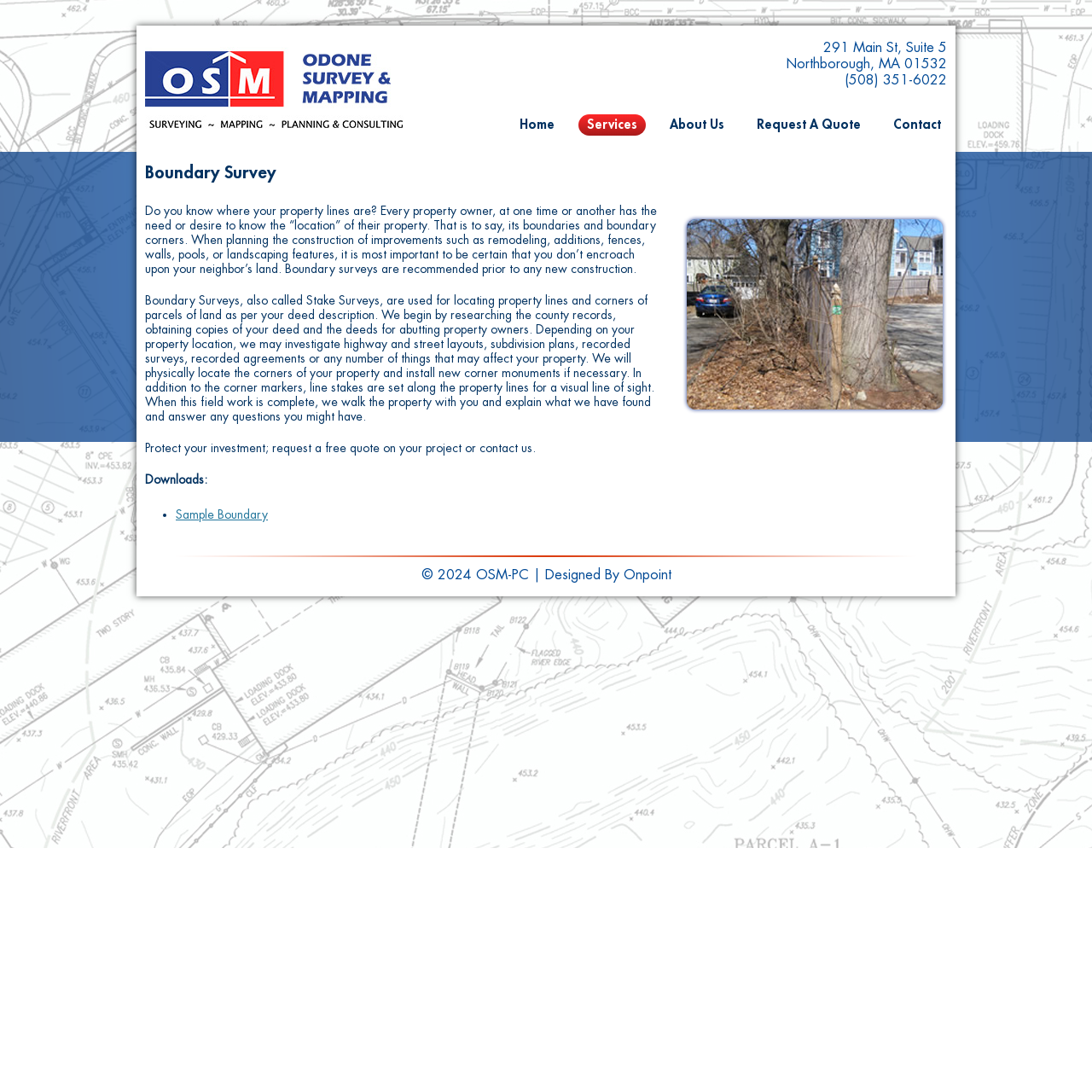What is the phone number of OSM-PC?
Give a detailed response to the question by analyzing the screenshot.

I found the phone number by looking at the static text elements at the top of the webpage, which provide the contact information for OSM-PC.